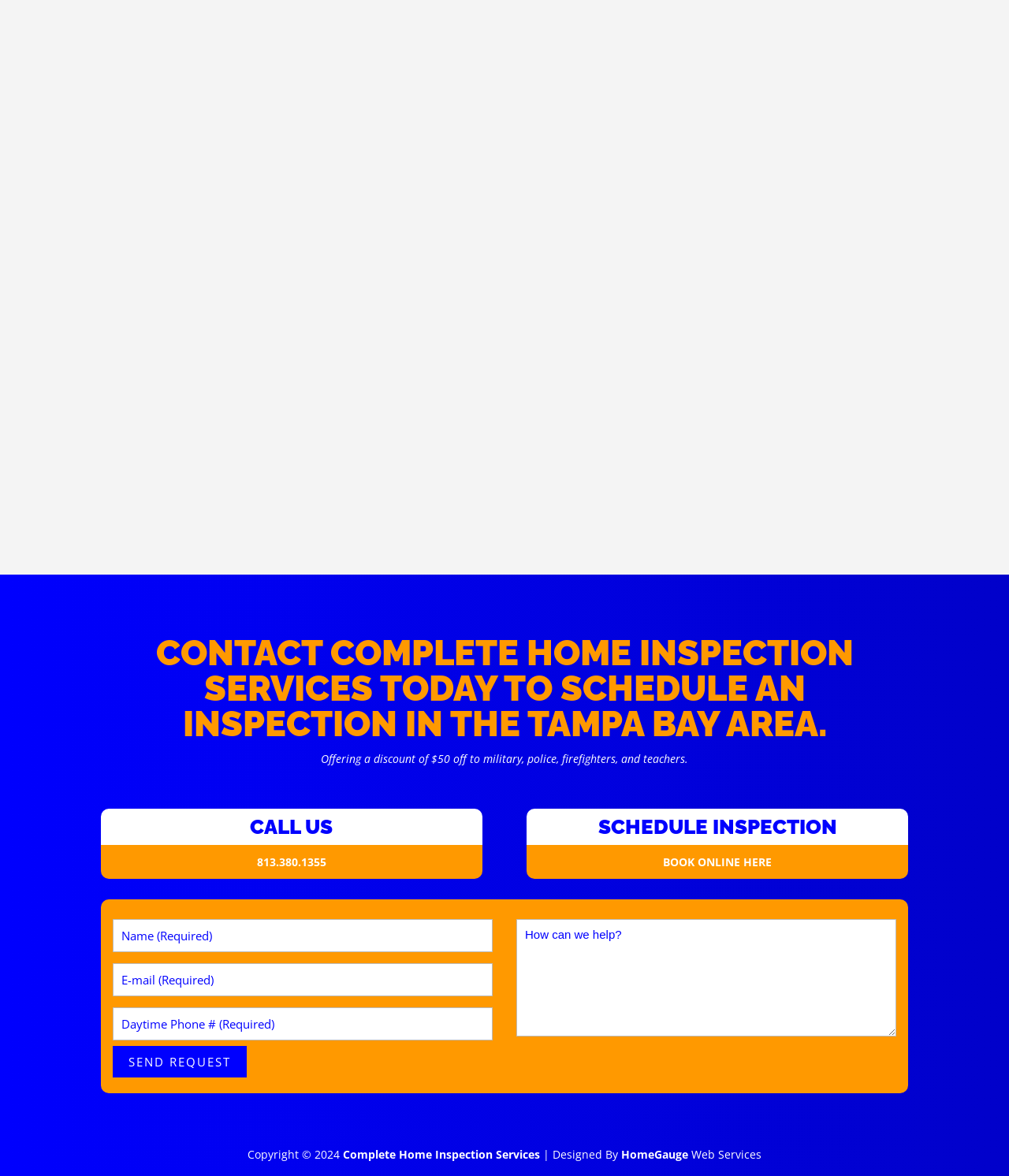Locate the bounding box coordinates of the UI element described by: "813.380.1355". Provide the coordinates as four float numbers between 0 and 1, formatted as [left, top, right, bottom].

[0.1, 0.718, 0.478, 0.748]